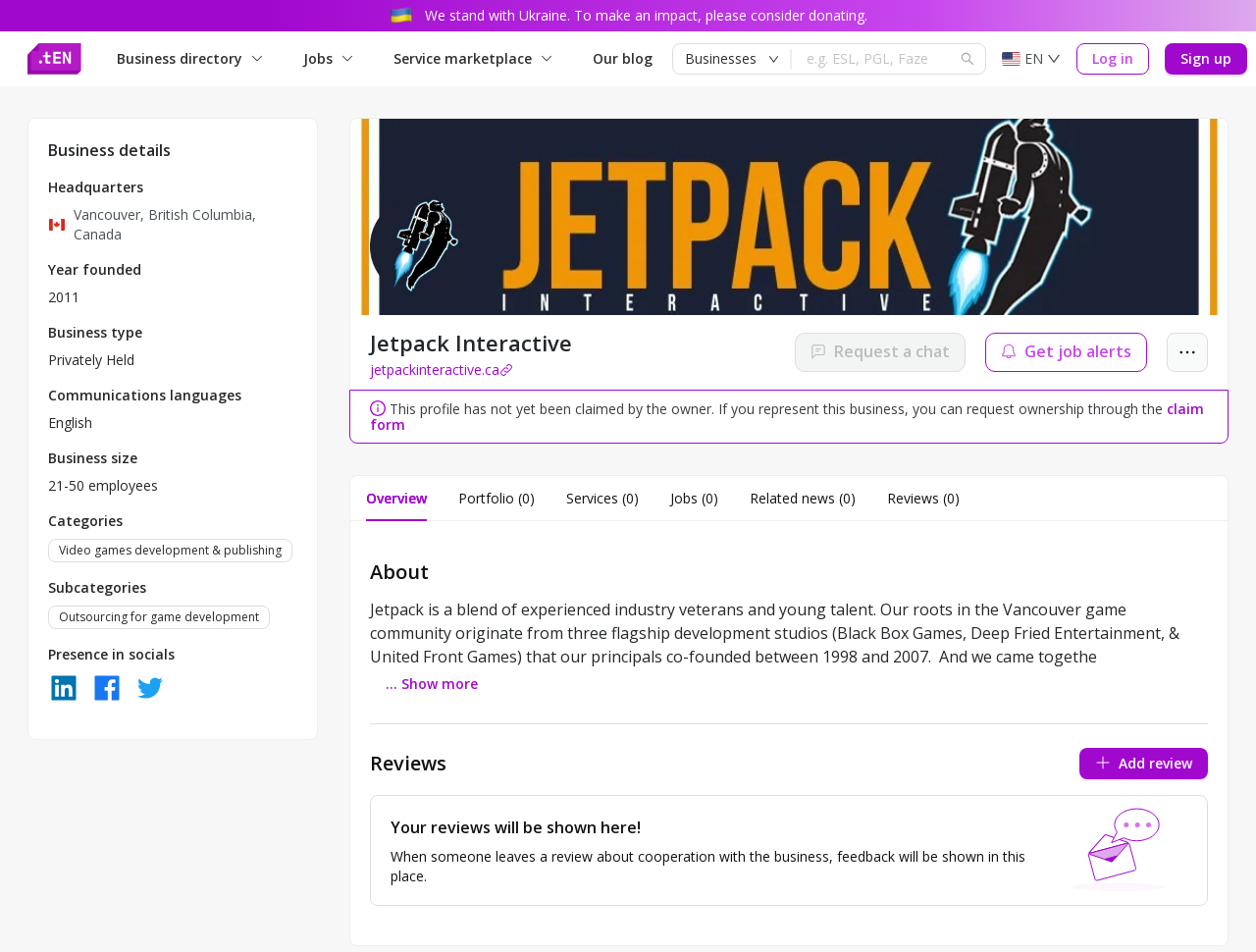Indicate the bounding box coordinates of the element that must be clicked to execute the instruction: "Get job alerts from Jetpack Interactive". The coordinates should be given as four float numbers between 0 and 1, i.e., [left, top, right, bottom].

[0.784, 0.349, 0.913, 0.391]